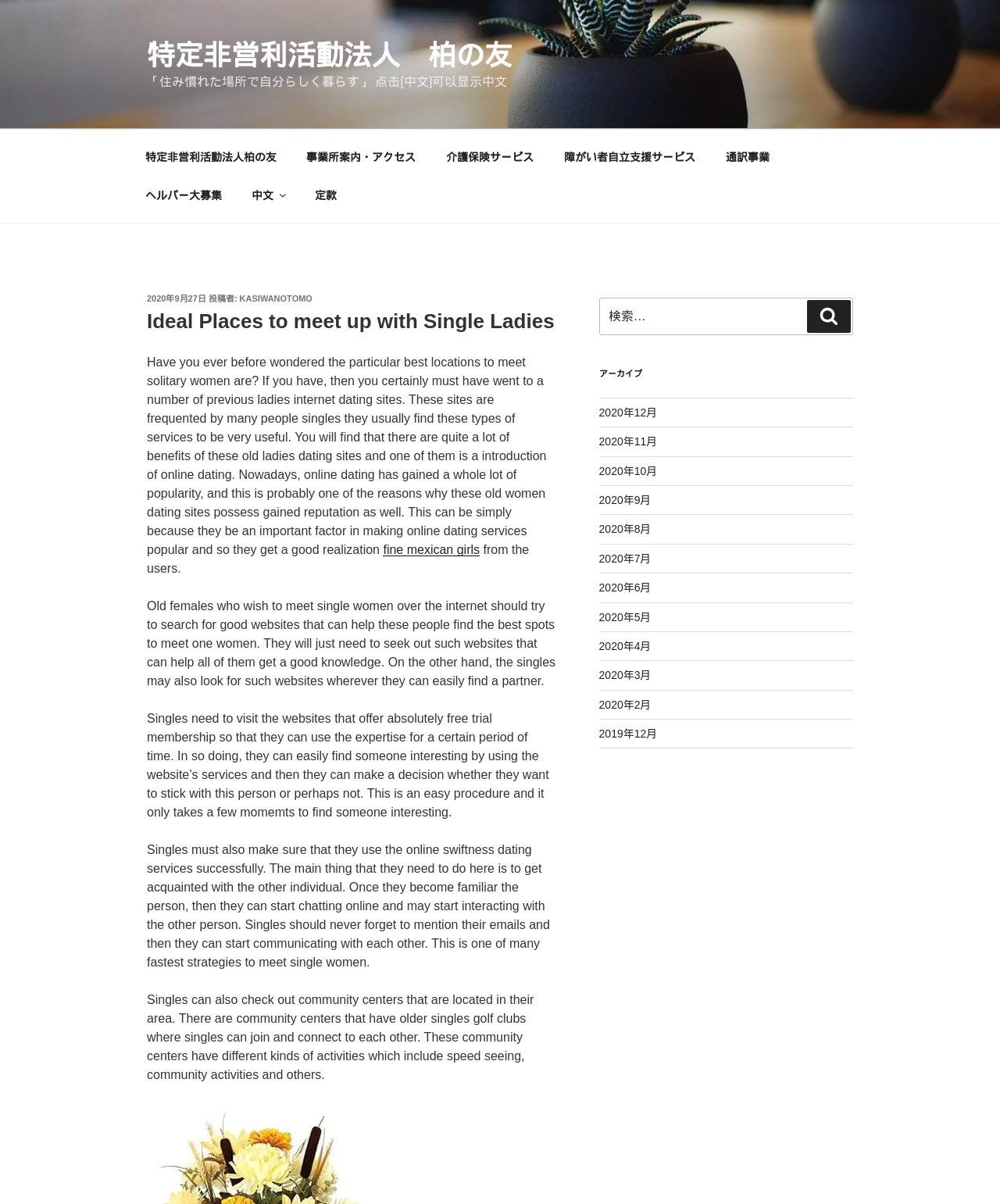Please identify the bounding box coordinates of the clickable area that will fulfill the following instruction: "Click the link to visit the website for fine mexican girls". The coordinates should be in the format of four float numbers between 0 and 1, i.e., [left, top, right, bottom].

[0.383, 0.451, 0.48, 0.462]